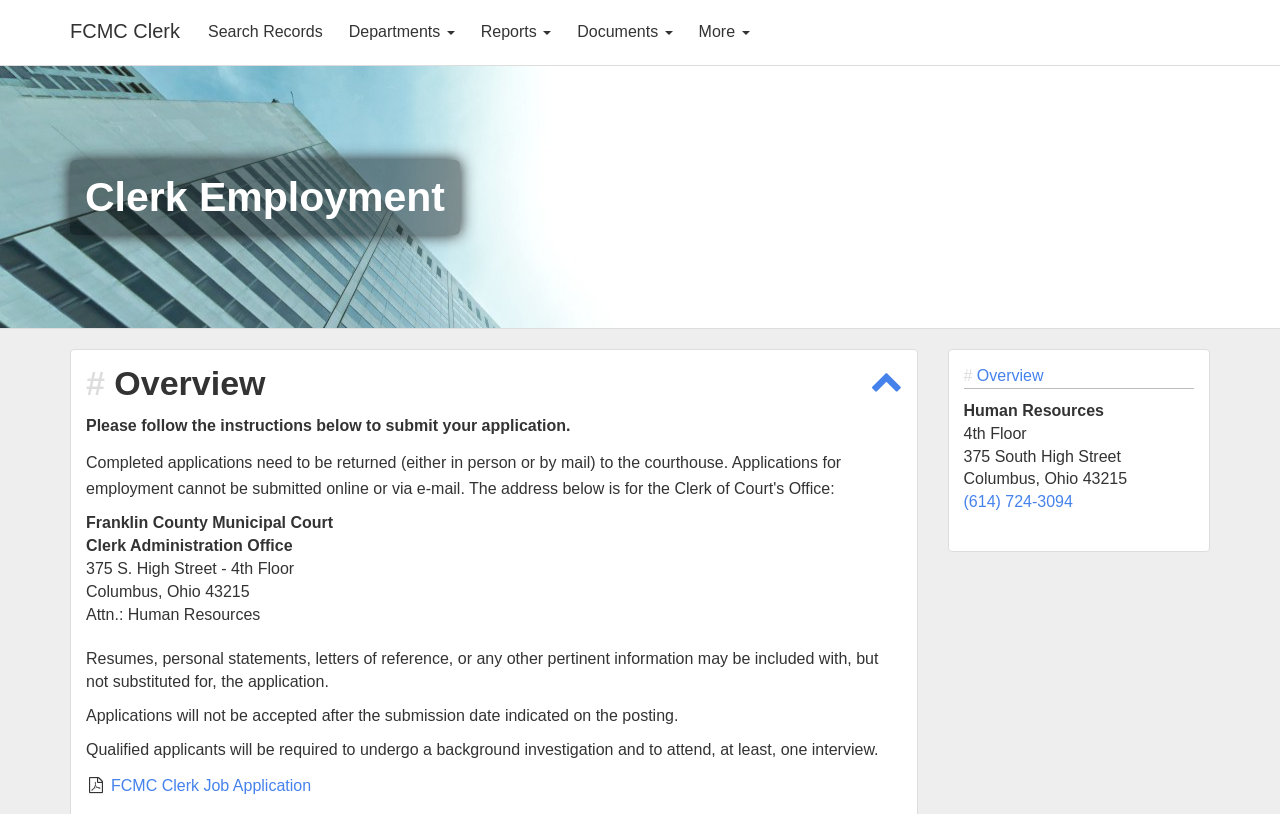Using the format (top-left x, top-left y, bottom-right x, bottom-right y), provide the bounding box coordinates for the described UI element. All values should be floating point numbers between 0 and 1: Search Records

[0.152, 0.015, 0.262, 0.064]